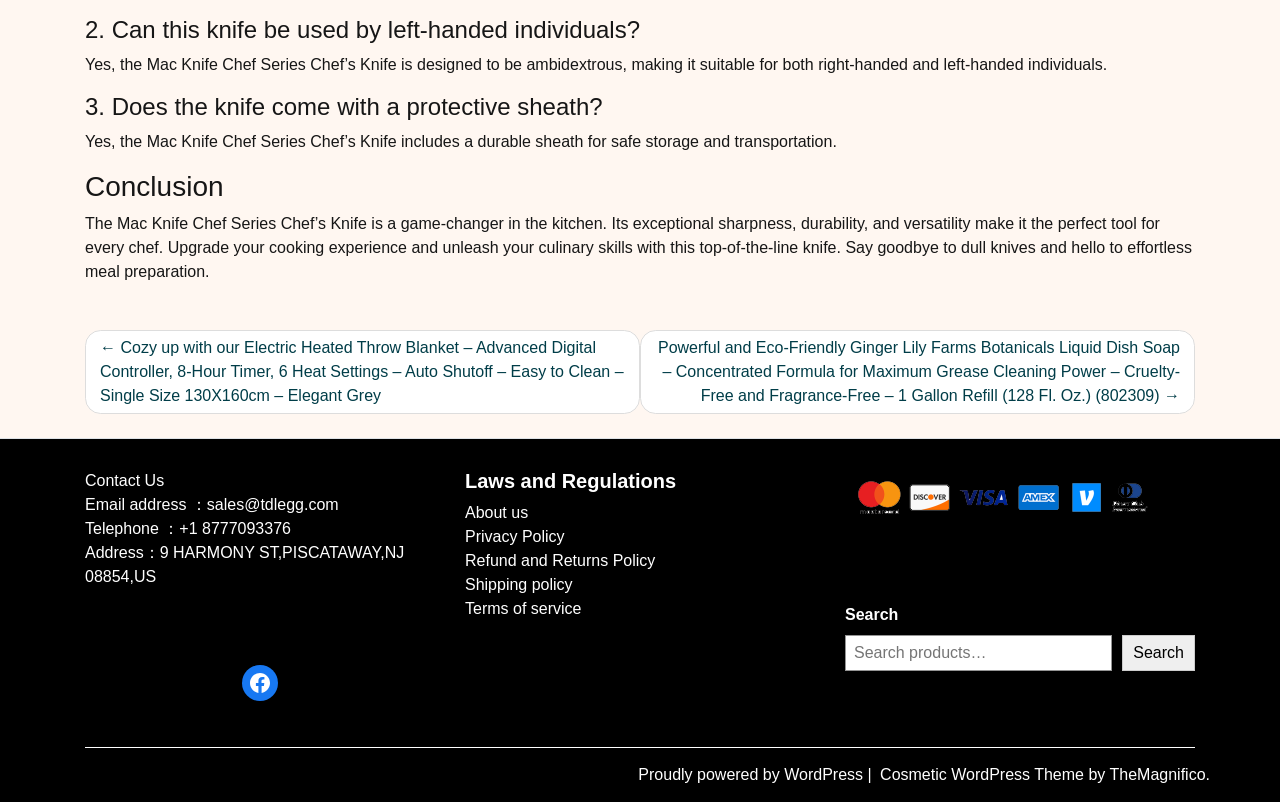What social media platform is linked on the website? Look at the image and give a one-word or short phrase answer.

Facebook